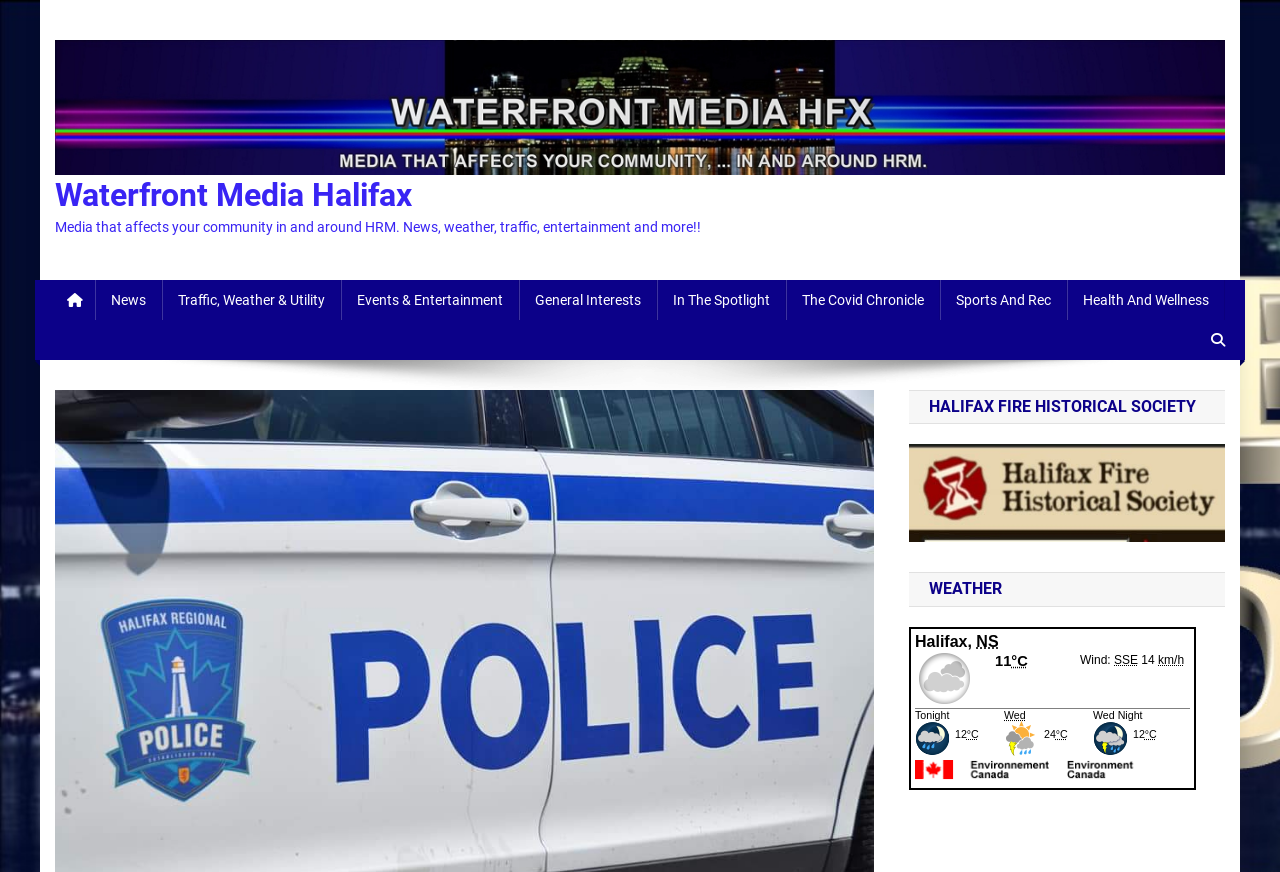What is the source of the weather information on the website?
Respond with a short answer, either a single word or a phrase, based on the image.

Environment Canada